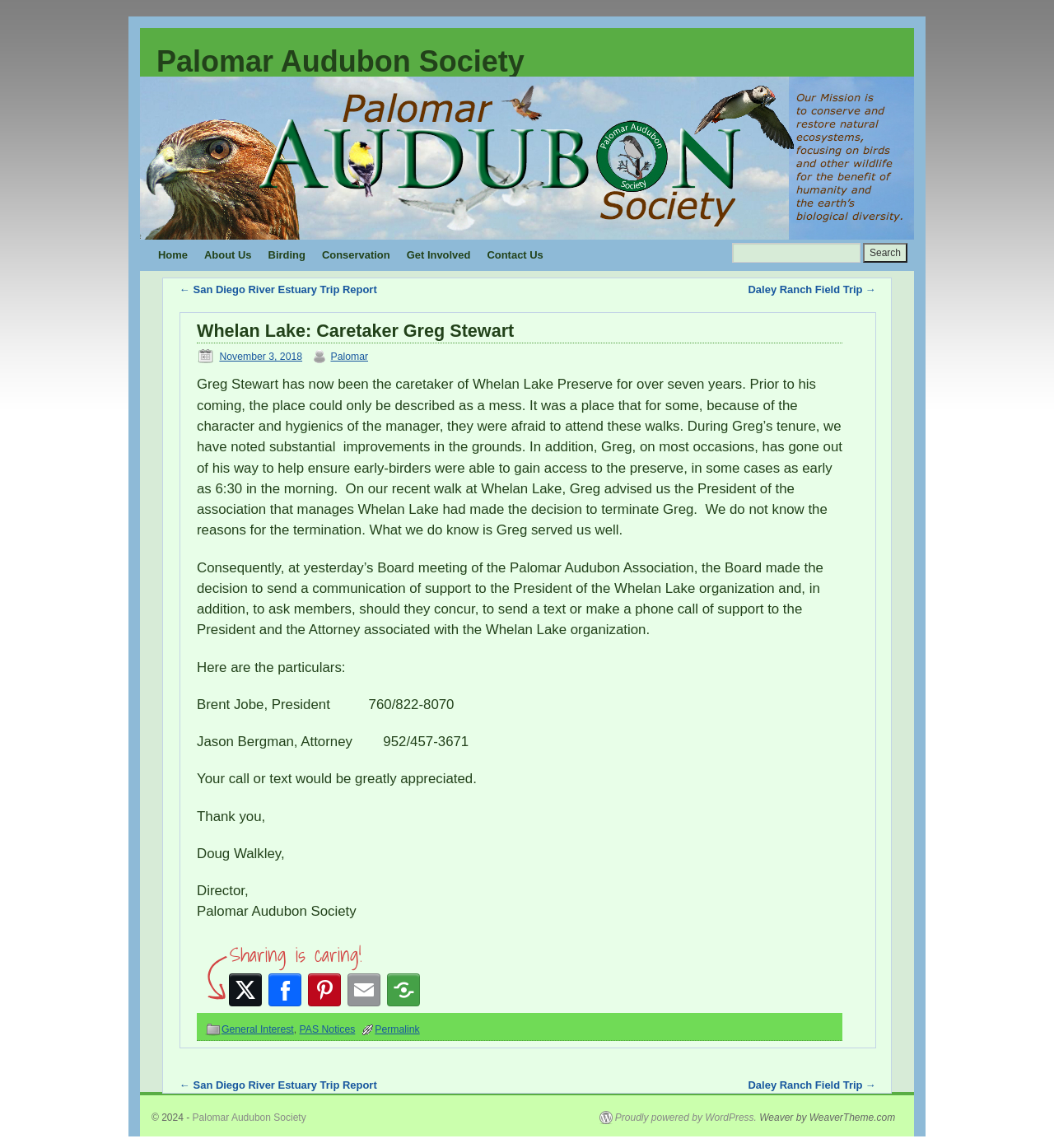What is the topic of the article?
Using the visual information, answer the question in a single word or phrase.

Whelan Lake